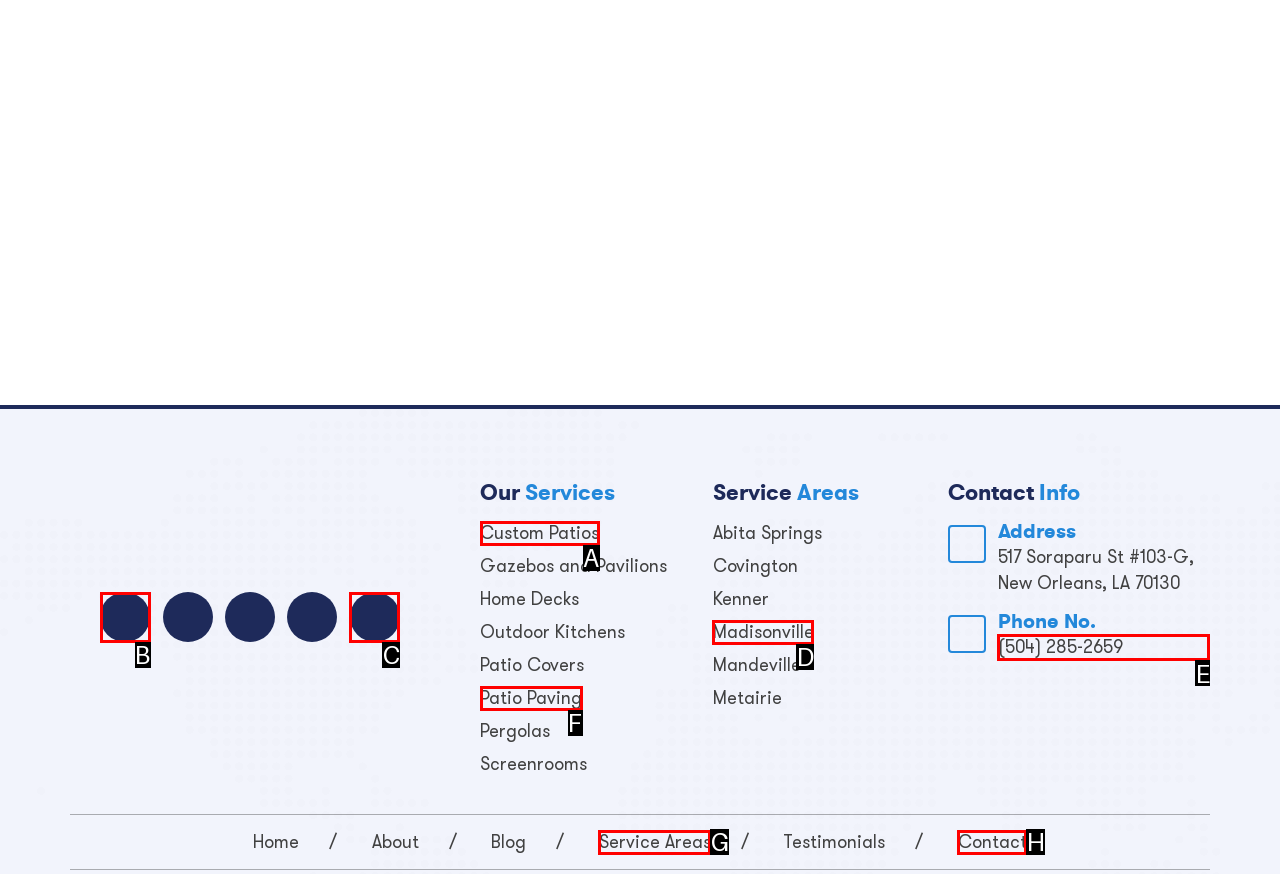Determine which HTML element to click on in order to complete the action: Call (504) 285-2659.
Reply with the letter of the selected option.

E